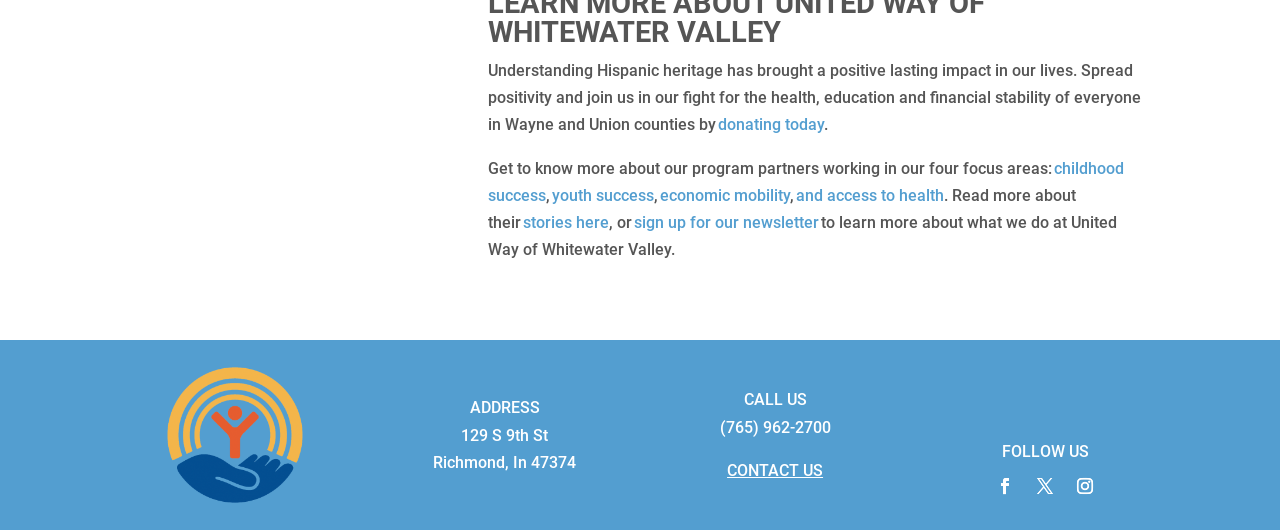Please identify the bounding box coordinates of the element's region that should be clicked to execute the following instruction: "sign up for the newsletter". The bounding box coordinates must be four float numbers between 0 and 1, i.e., [left, top, right, bottom].

[0.495, 0.402, 0.64, 0.438]